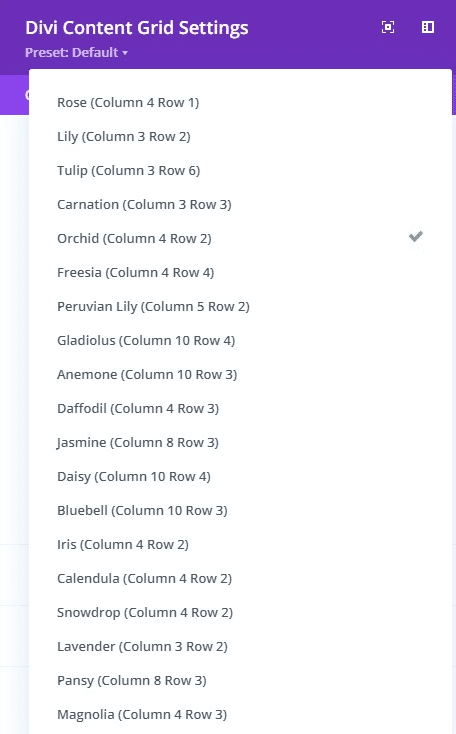Explain what is happening in the image with elaborate details.

The image displays the "Divi Content Grid Settings" interface, showcasing a dropdown menu where users can select different presets for arranging content. Each preset corresponds to a unique floral name along with its specified column and row layout. The currently selected option in the menu is "Orchid (Column 4 Row 2)", indicating the chosen layout position. Other available options include names like "Rose (Column 4 Row 1)" and "Tulip (Column 3 Row 6)", which provide a variety of configurations for customizing web content display. This interface facilitates the creation of visually appealing grid layouts, ideal for enhancing website aesthetics and functionality.